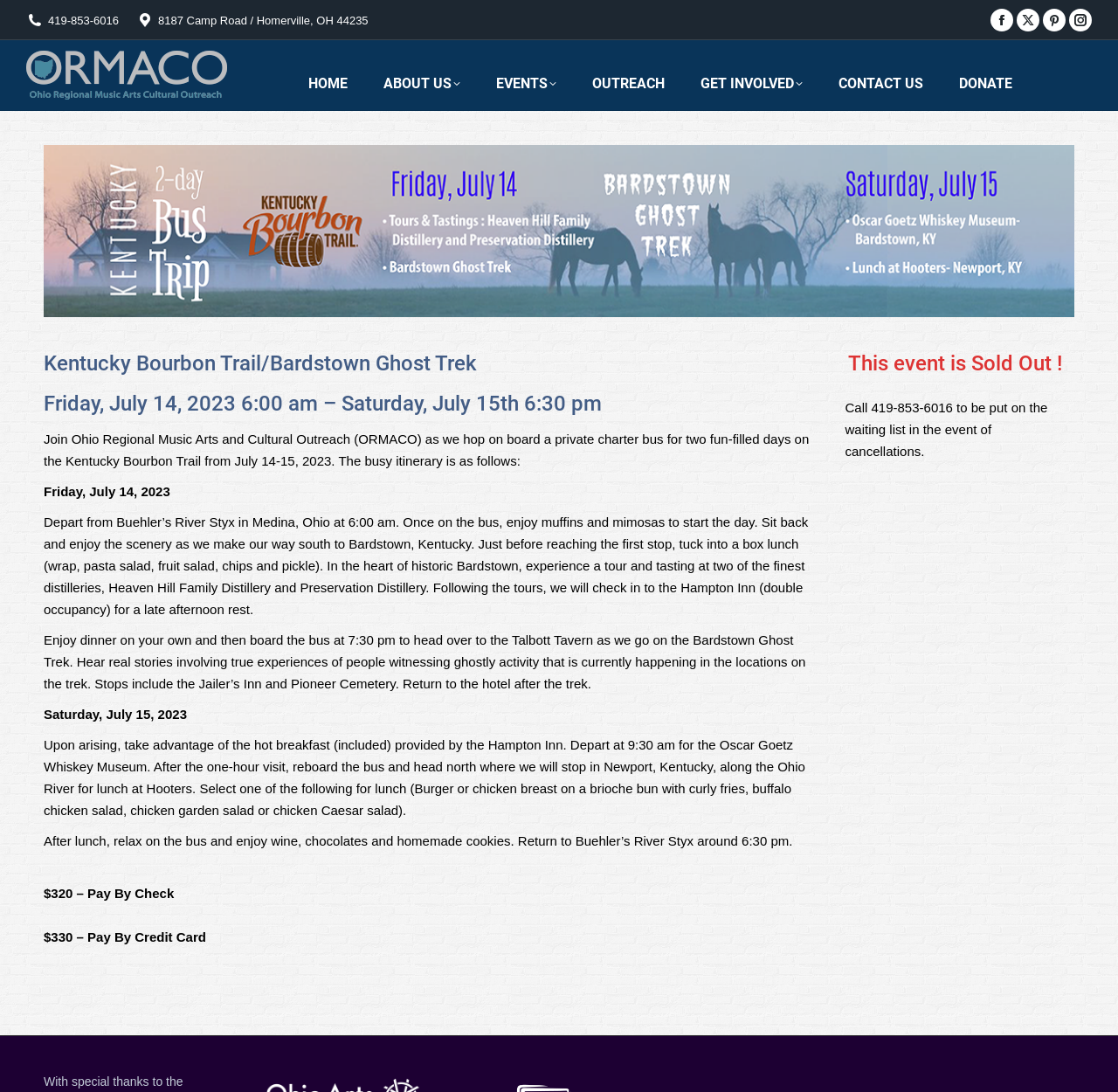Find the bounding box coordinates for the element that must be clicked to complete the instruction: "Pay by credit card". The coordinates should be four float numbers between 0 and 1, indicated as [left, top, right, bottom].

[0.039, 0.851, 0.184, 0.865]